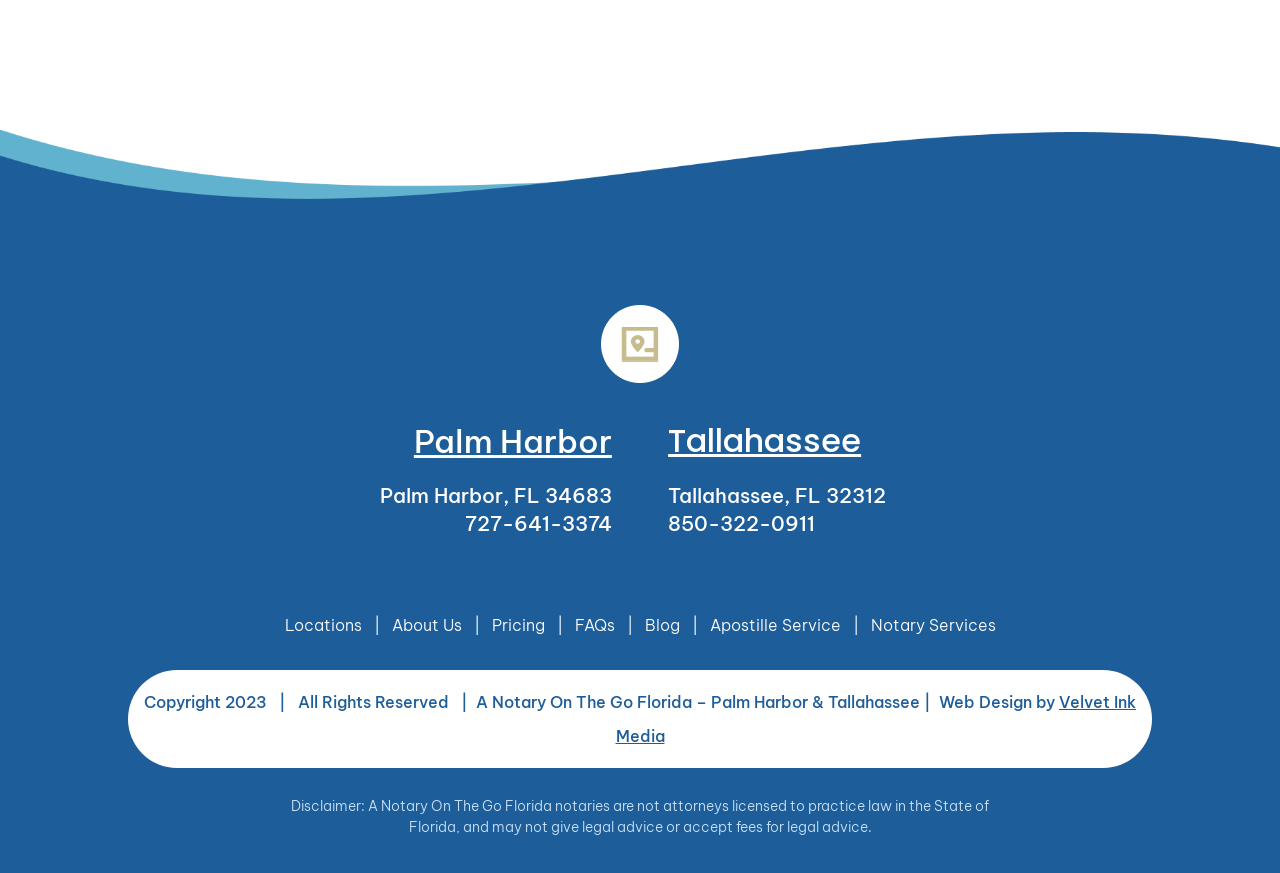Given the webpage screenshot, identify the bounding box of the UI element that matches this description: "FAQs".

[0.449, 0.705, 0.48, 0.727]